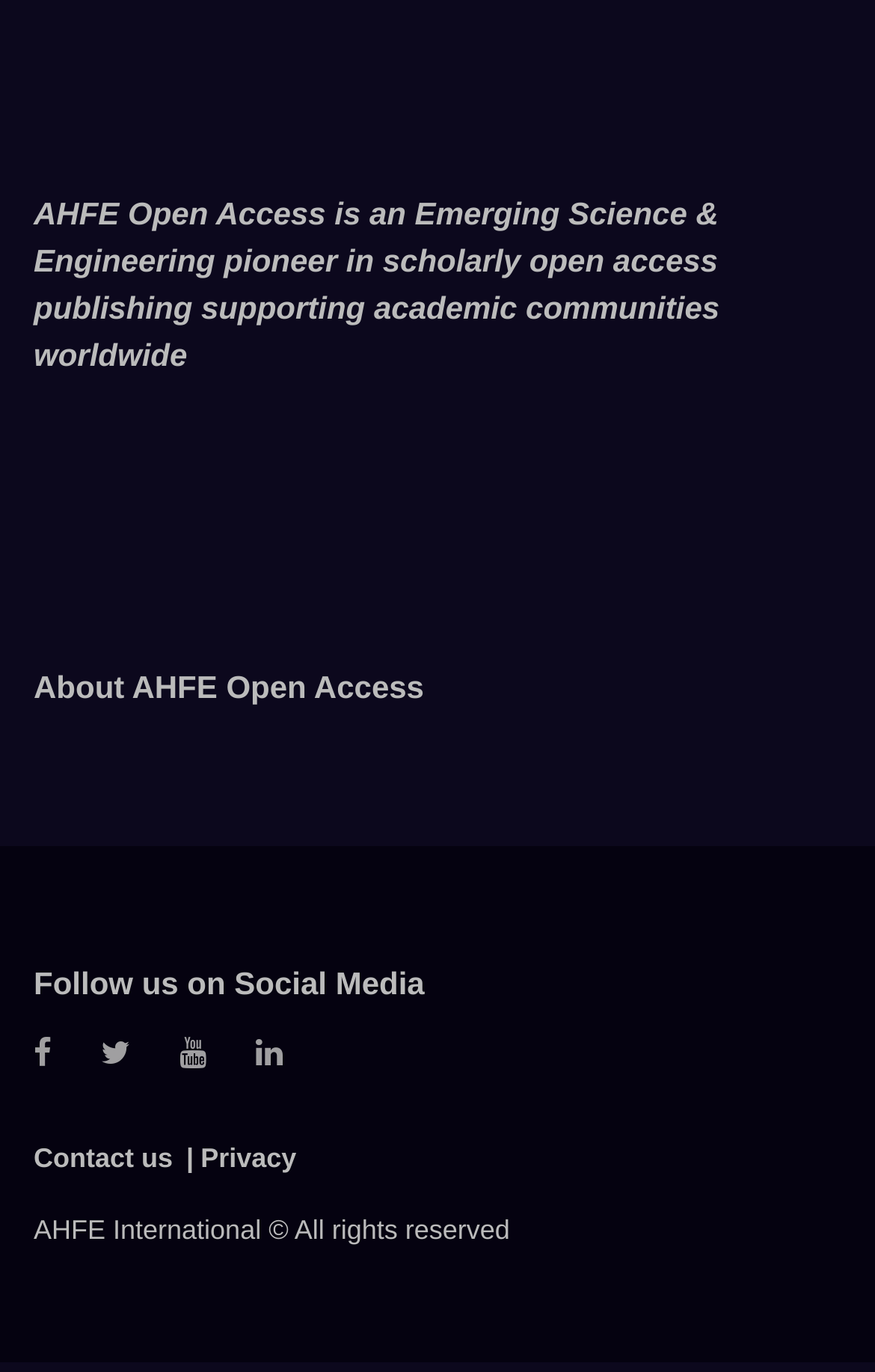Use the information in the screenshot to answer the question comprehensively: How many social media links are there?

There are four link elements with empty text, which are likely social media links, located below the 'Follow us on Social Media' static text element. These links have bounding box coordinates that are close to each other, indicating they are horizontally aligned and likely part of a social media link group.